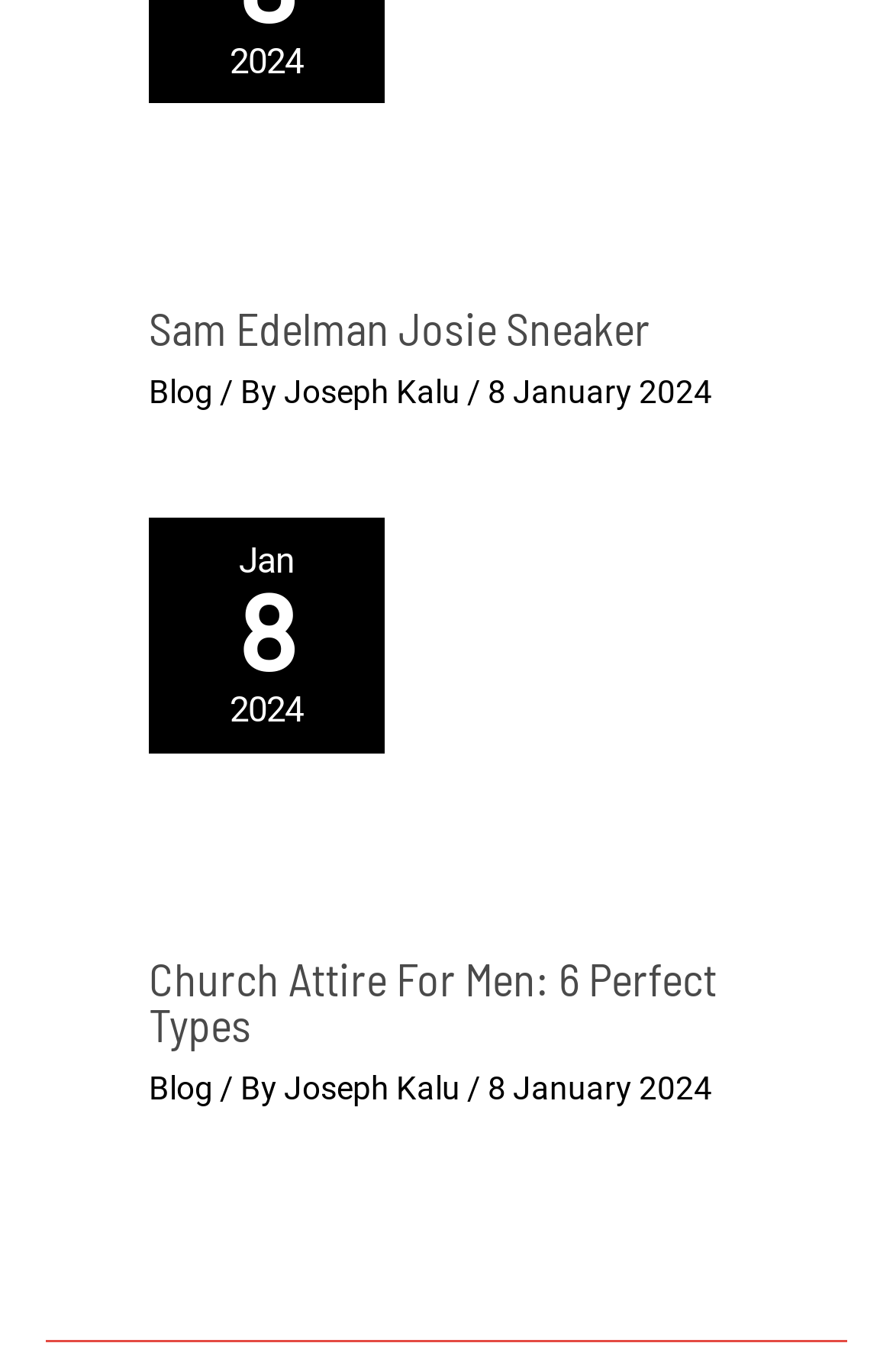Identify the bounding box coordinates necessary to click and complete the given instruction: "Read more about Sam Edelman Josie Sneaker".

[0.167, 0.028, 0.833, 0.063]